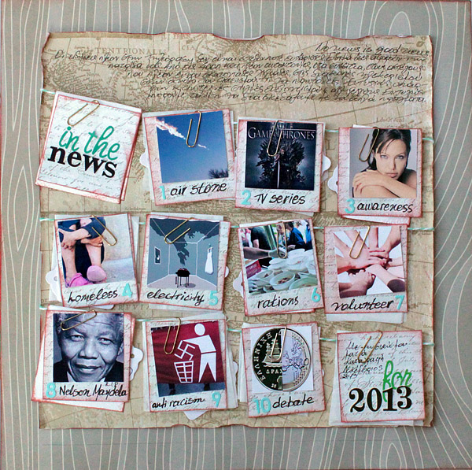What is the purpose of the cursive writing at the top of the scrapbook page?
Please provide a detailed answer to the question.

The caption states that the cursive writing at the top of the scrapbook page provides context or thoughts related to the scrapbook's theme, emphasizing the importance of remembering impactful news stories from 2013.